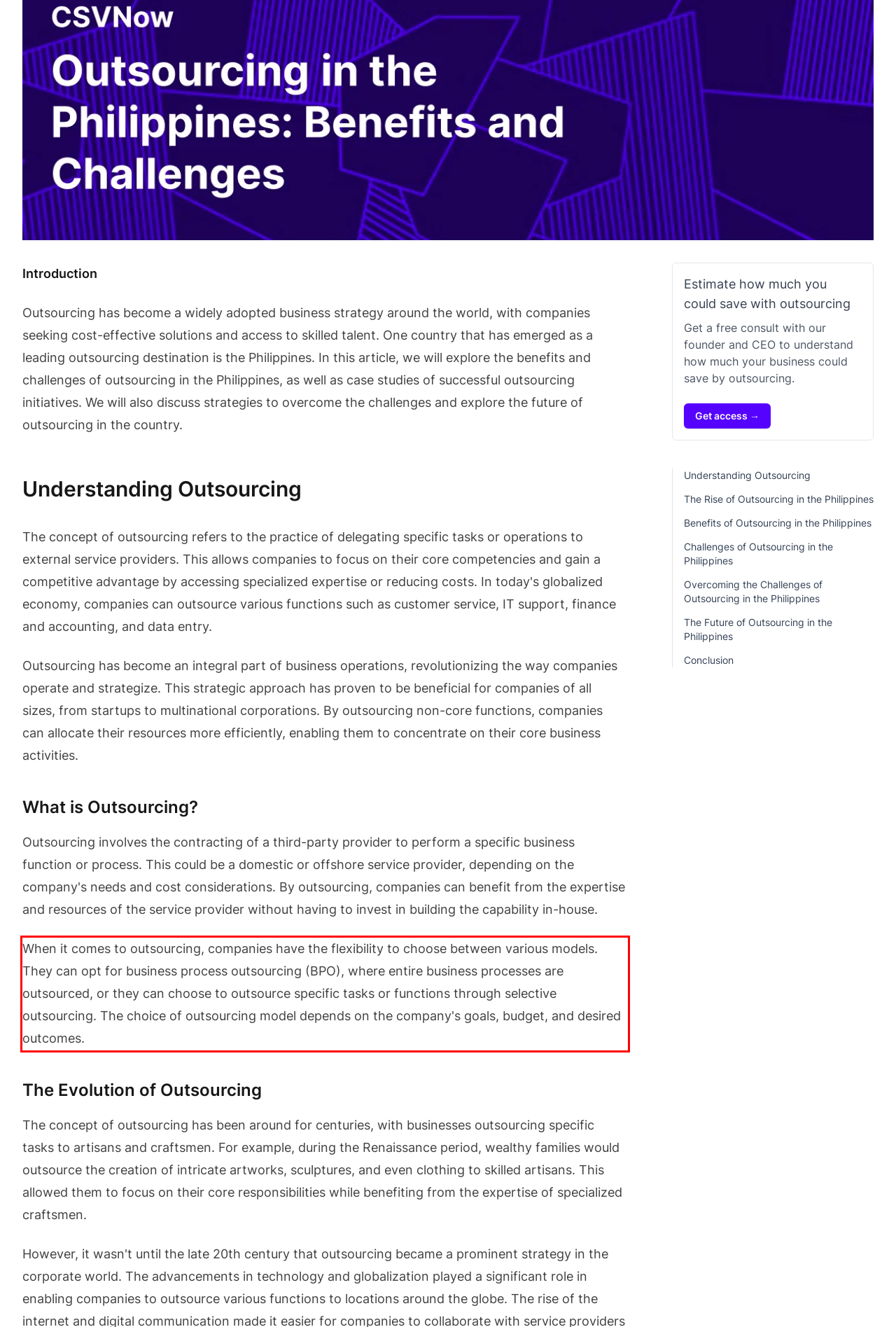You are provided with a screenshot of a webpage that includes a red bounding box. Extract and generate the text content found within the red bounding box.

When it comes to outsourcing, companies have the flexibility to choose between various models. They can opt for business process outsourcing (BPO), where entire business processes are outsourced, or they can choose to outsource specific tasks or functions through selective outsourcing. The choice of outsourcing model depends on the company's goals, budget, and desired outcomes.